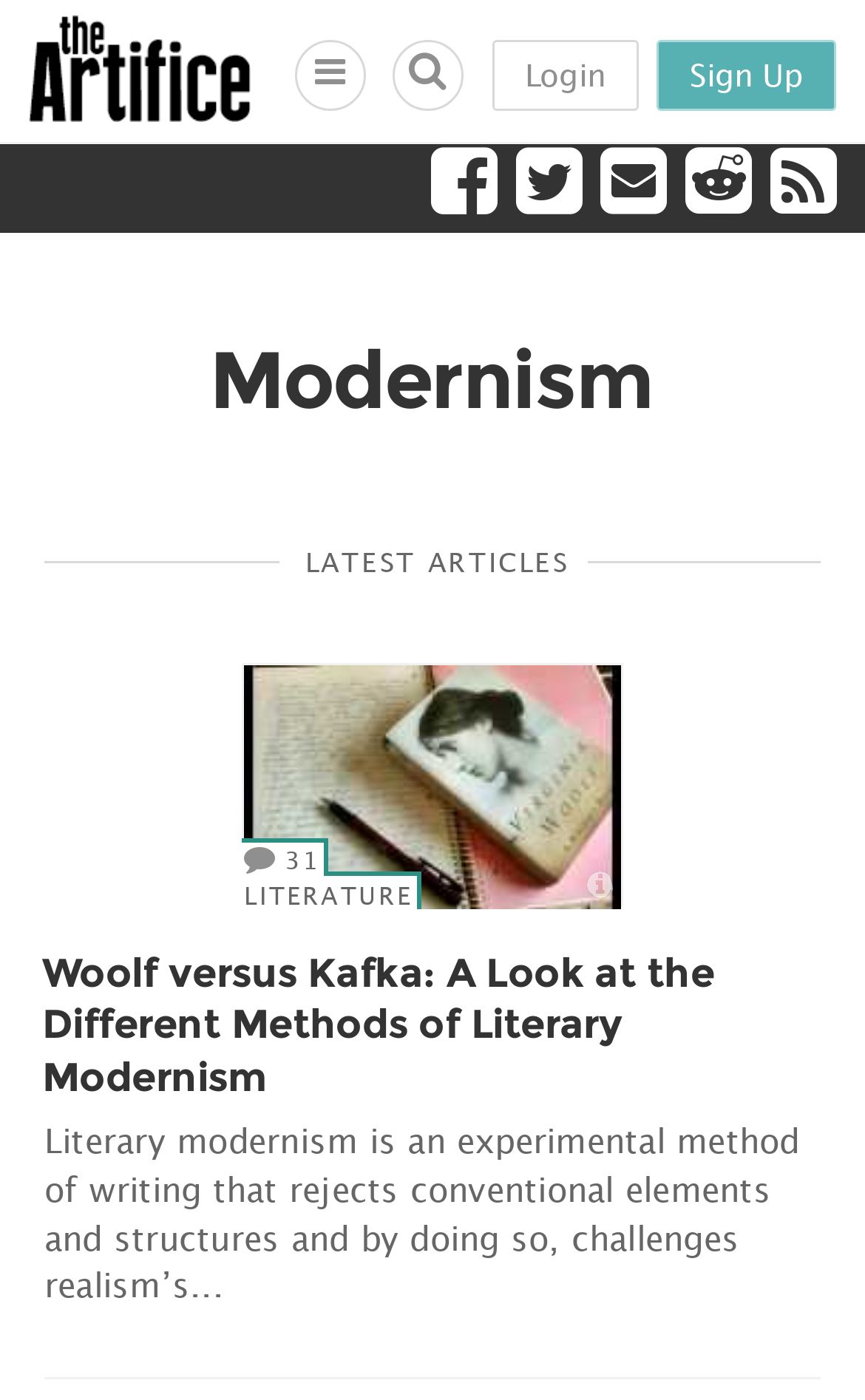Provide a short answer to the following question with just one word or phrase: How many social media links are there?

5